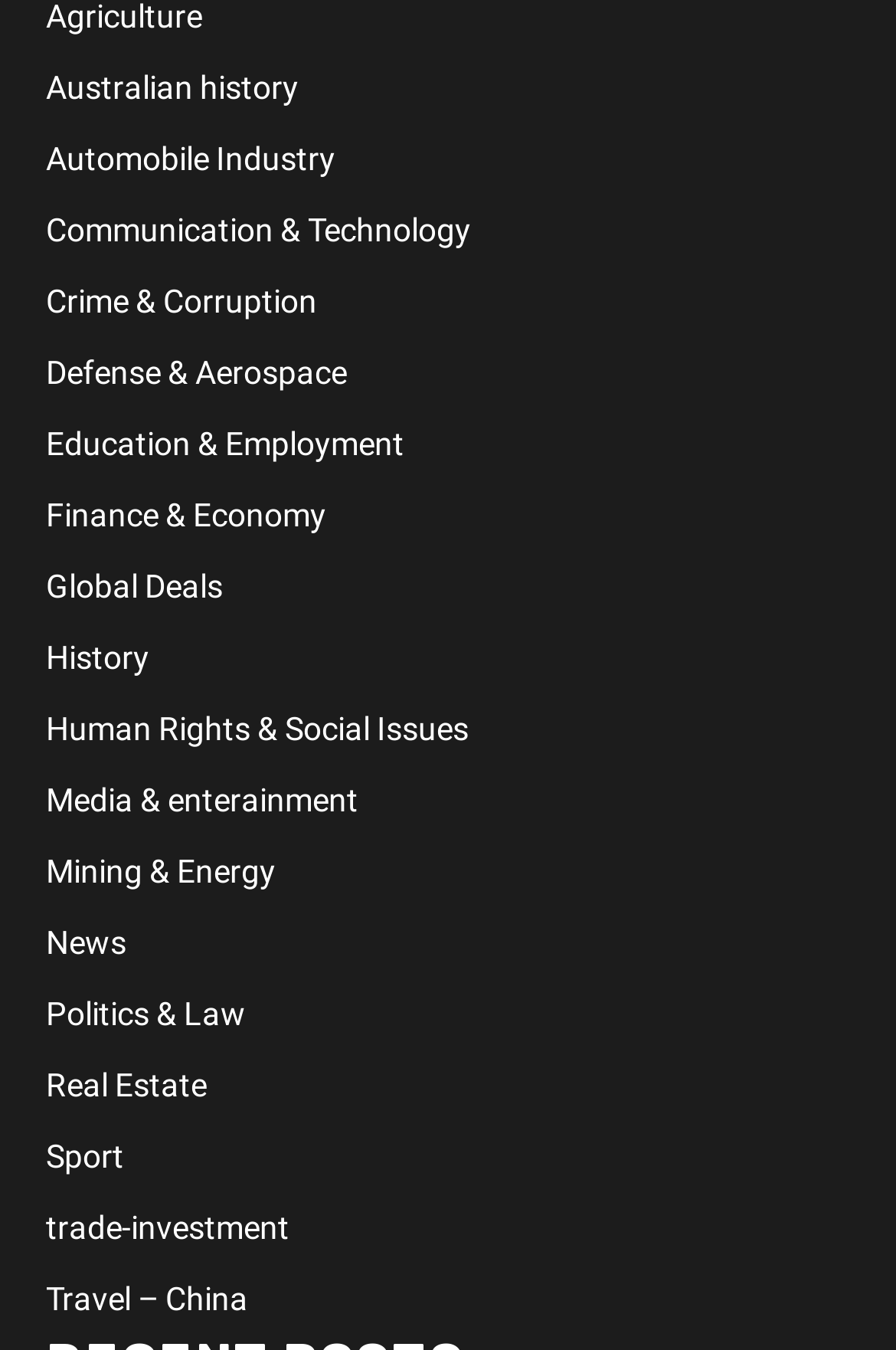Please indicate the bounding box coordinates for the clickable area to complete the following task: "Discover Travel – China". The coordinates should be specified as four float numbers between 0 and 1, i.e., [left, top, right, bottom].

[0.051, 0.949, 0.277, 0.976]